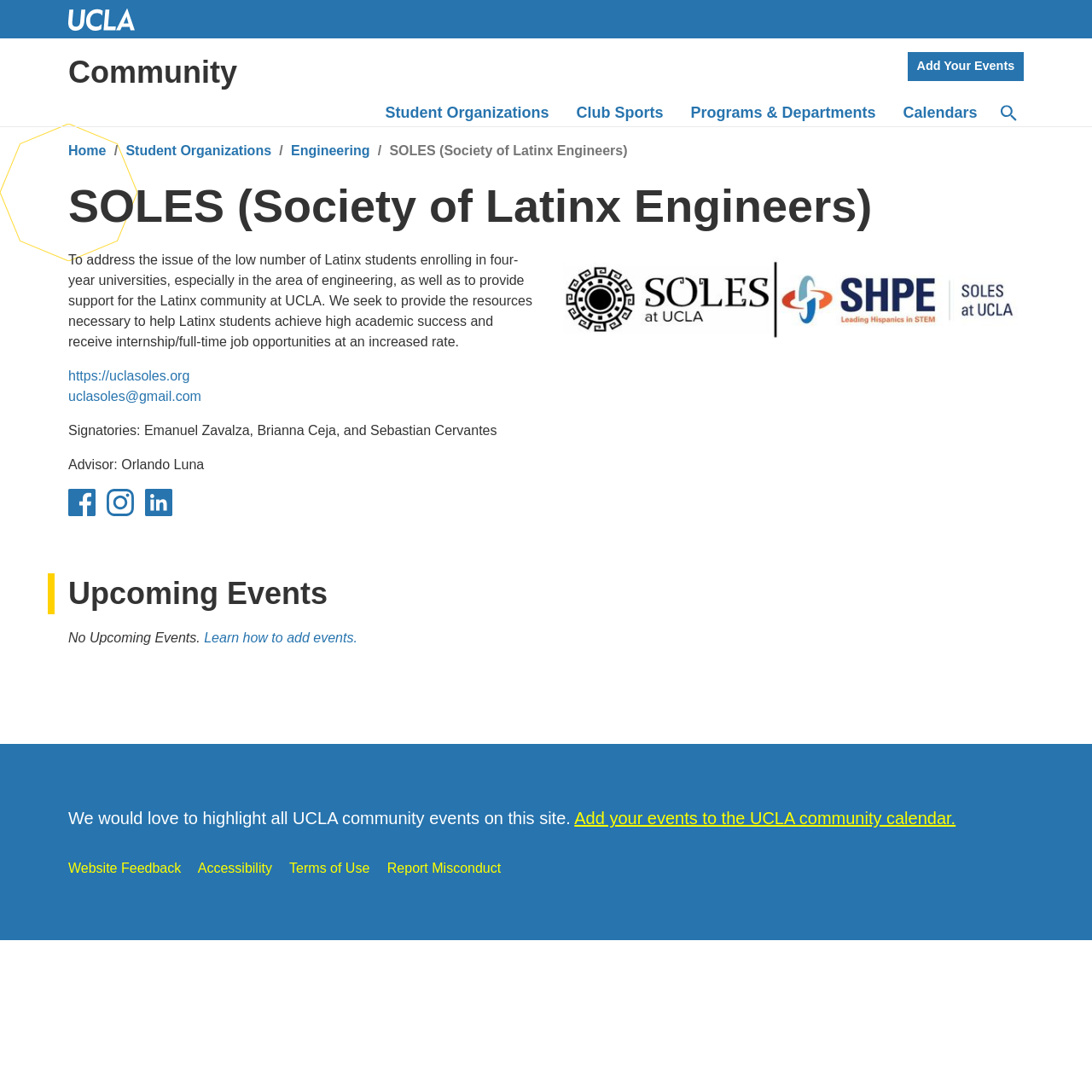Provide the bounding box coordinates of the UI element that matches the description: "Programs & Departments".

[0.62, 0.091, 0.815, 0.116]